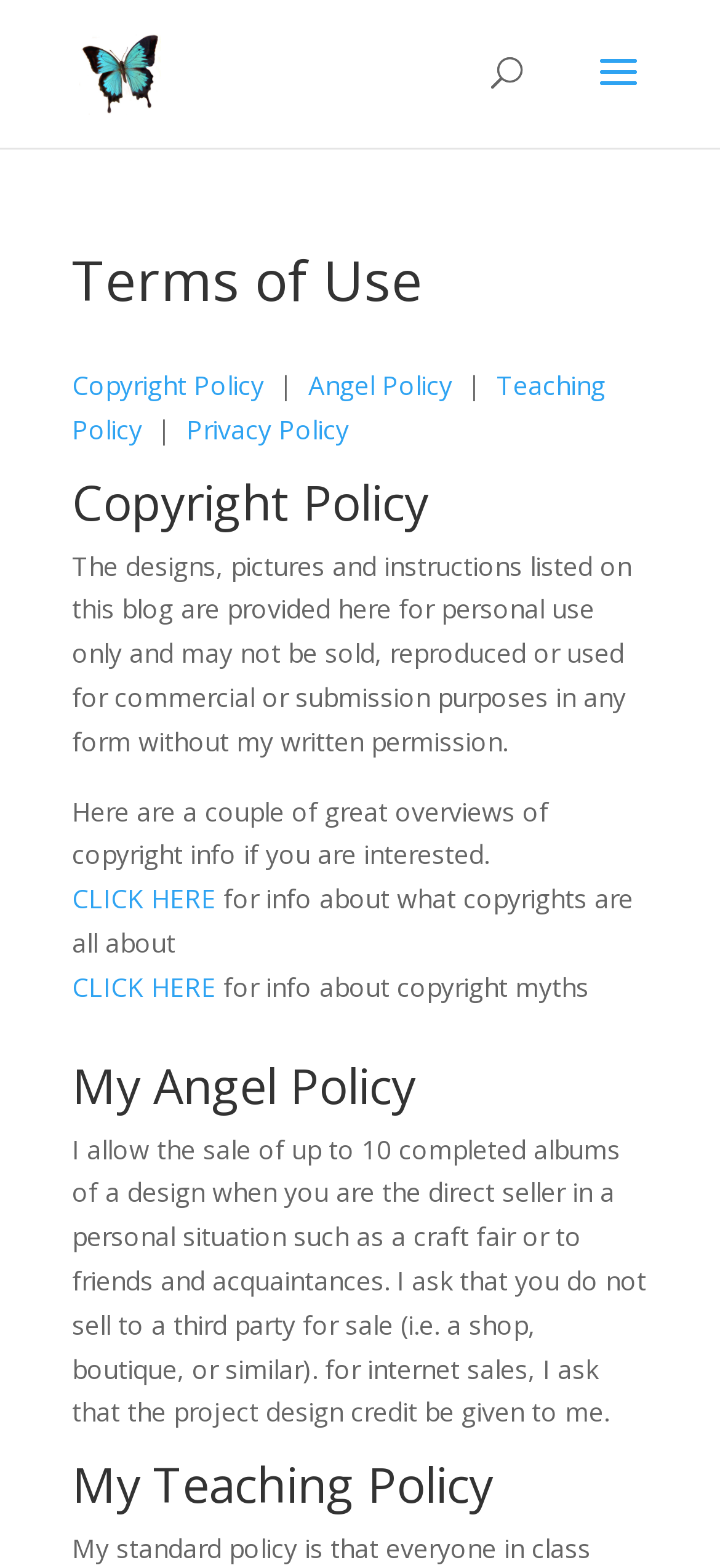Determine the bounding box coordinates of the element's region needed to click to follow the instruction: "search for something". Provide these coordinates as four float numbers between 0 and 1, formatted as [left, top, right, bottom].

[0.5, 0.0, 0.9, 0.001]